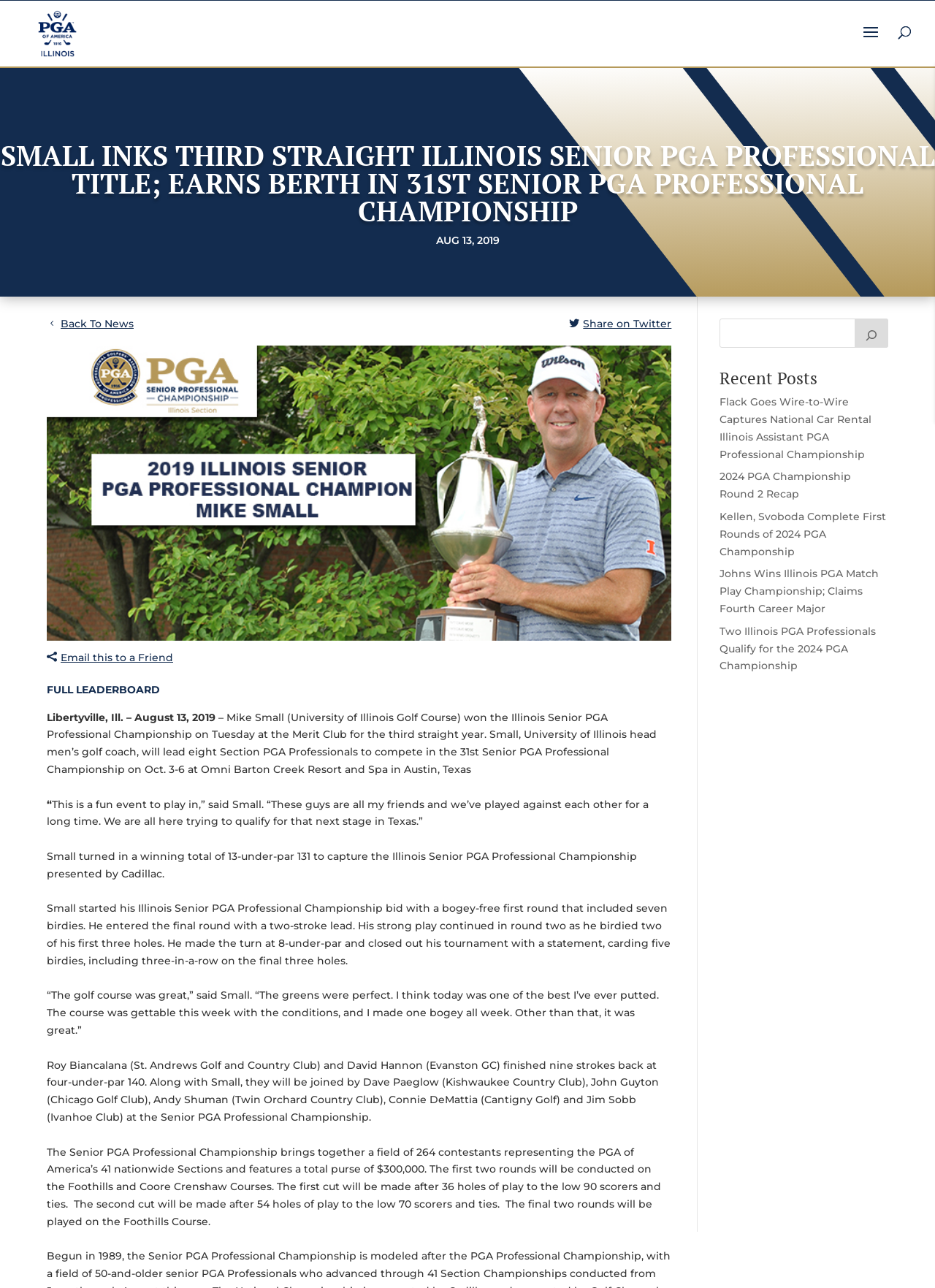Specify the bounding box coordinates for the region that must be clicked to perform the given instruction: "Search for something".

[0.021, 0.023, 0.971, 0.074]